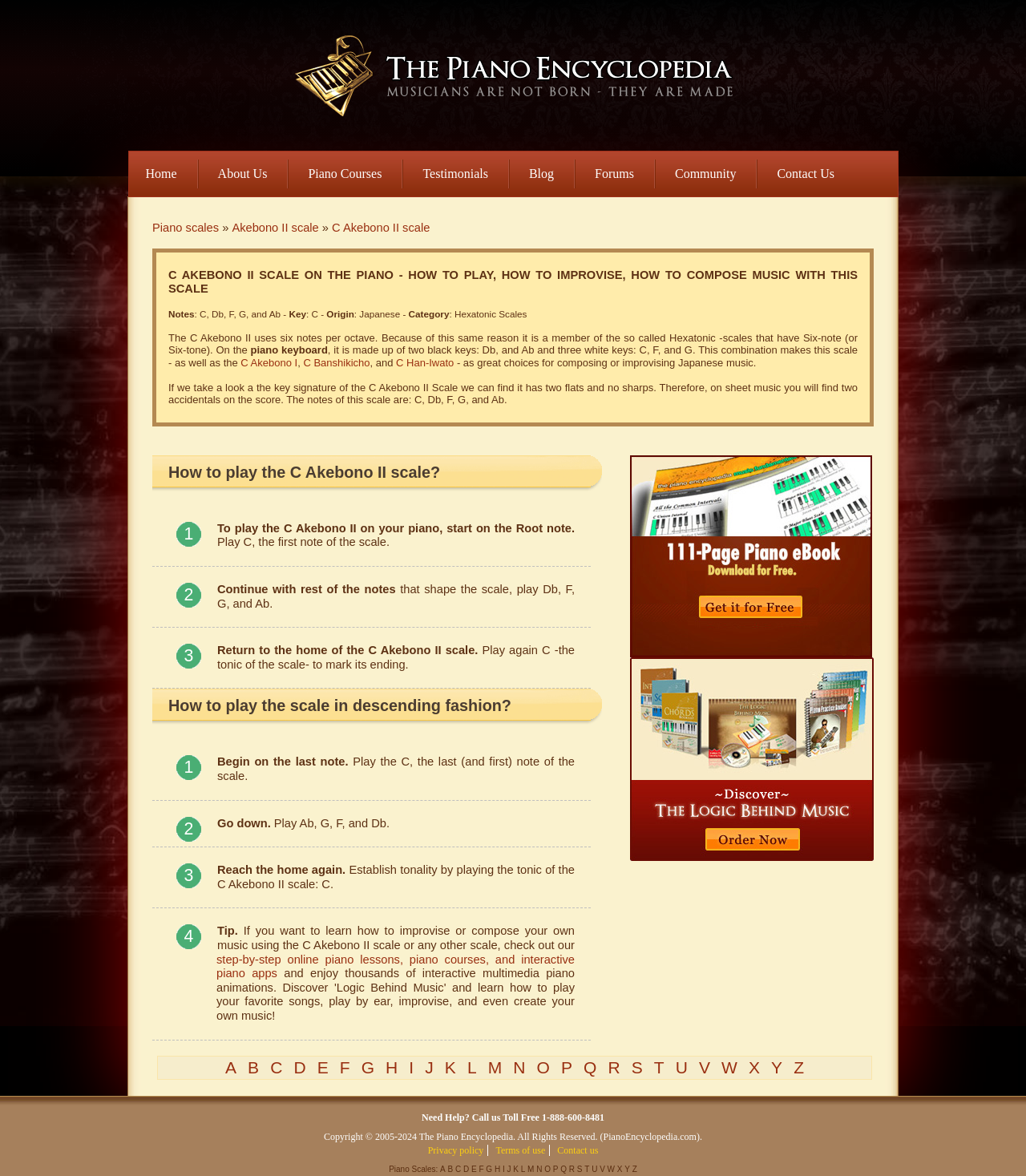Extract the top-level heading from the webpage and provide its text.

C AKEBONO II SCALE ON THE PIANO - HOW TO PLAY, HOW TO IMPROVISE, HOW TO COMPOSE MUSIC WITH THIS SCALE